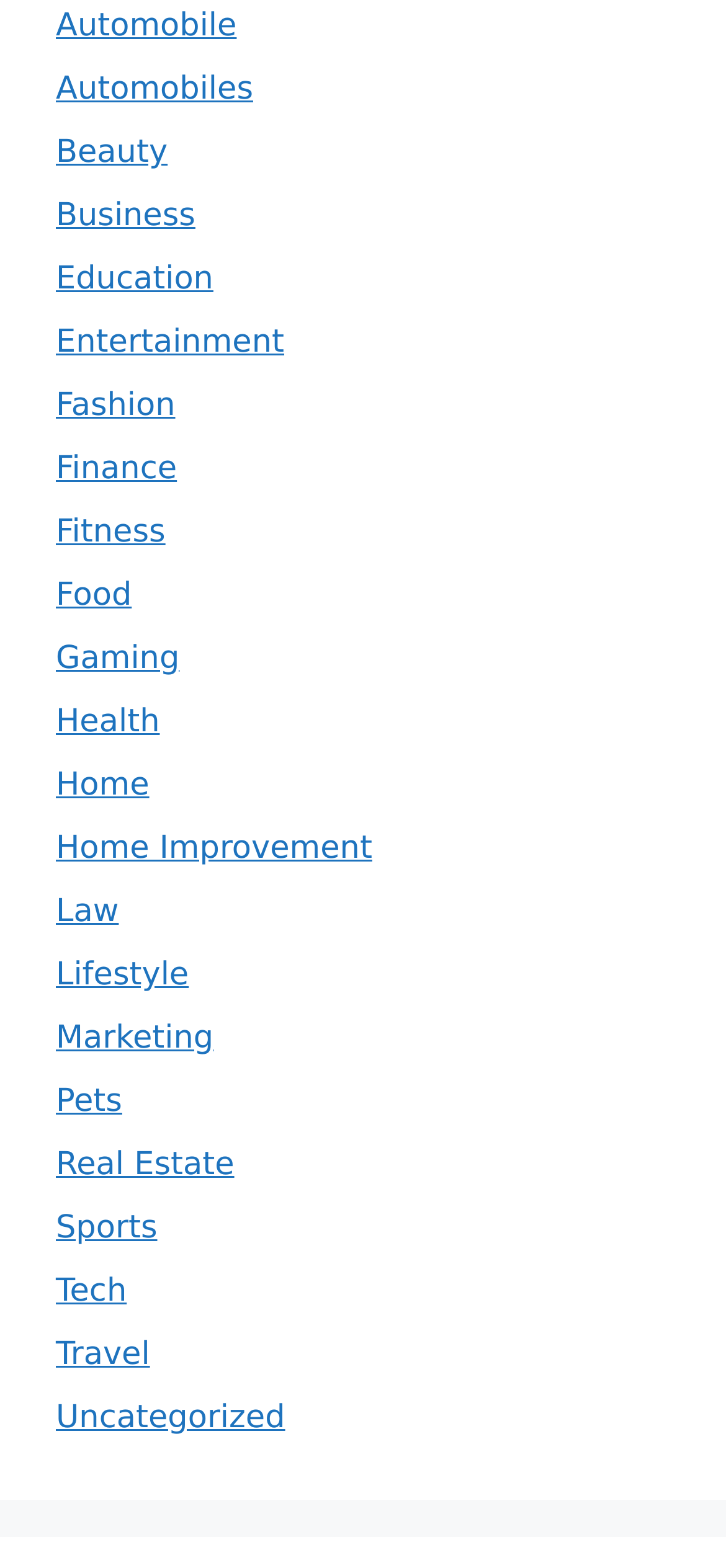Determine the bounding box coordinates for the UI element matching this description: "Education".

[0.077, 0.167, 0.294, 0.19]